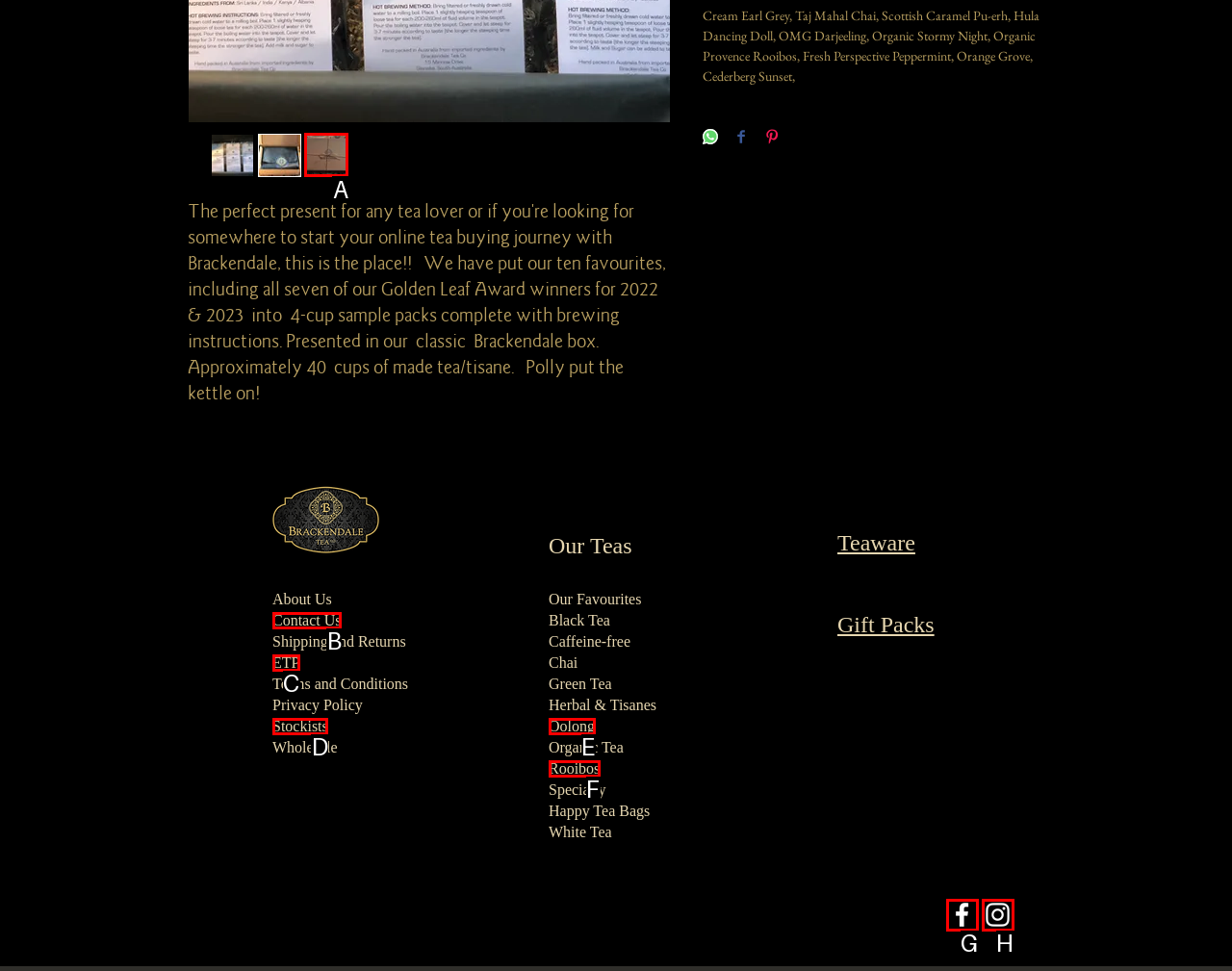Identify the UI element that corresponds to this description: Stockists
Respond with the letter of the correct option.

D